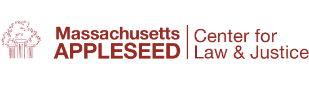What populations does the organization focus on?
Give a single word or phrase answer based on the content of the image.

Low-income individuals and vulnerable populations